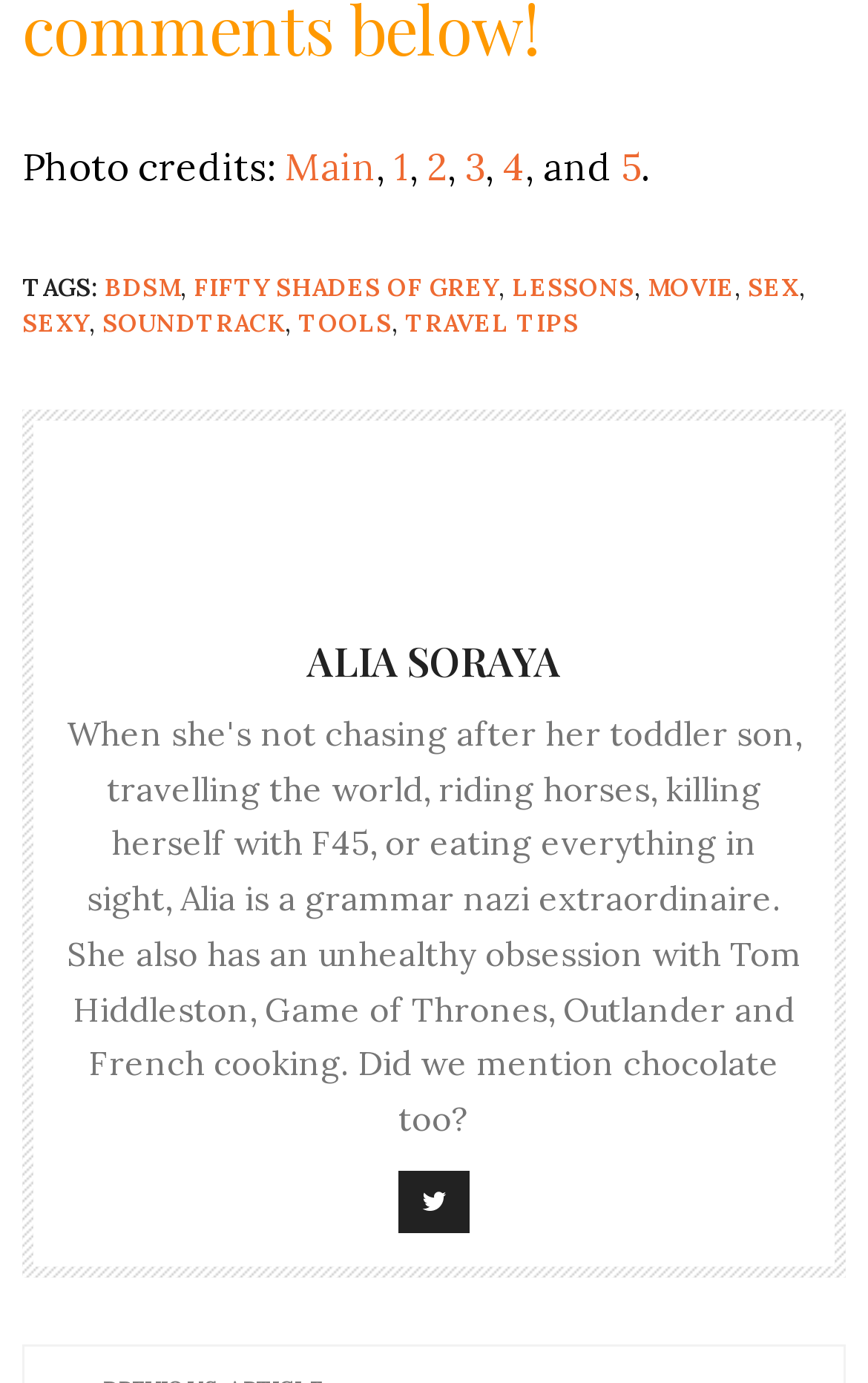What is the name of the person mentioned on the webpage?
From the image, provide a succinct answer in one word or a short phrase.

Alia Soraya